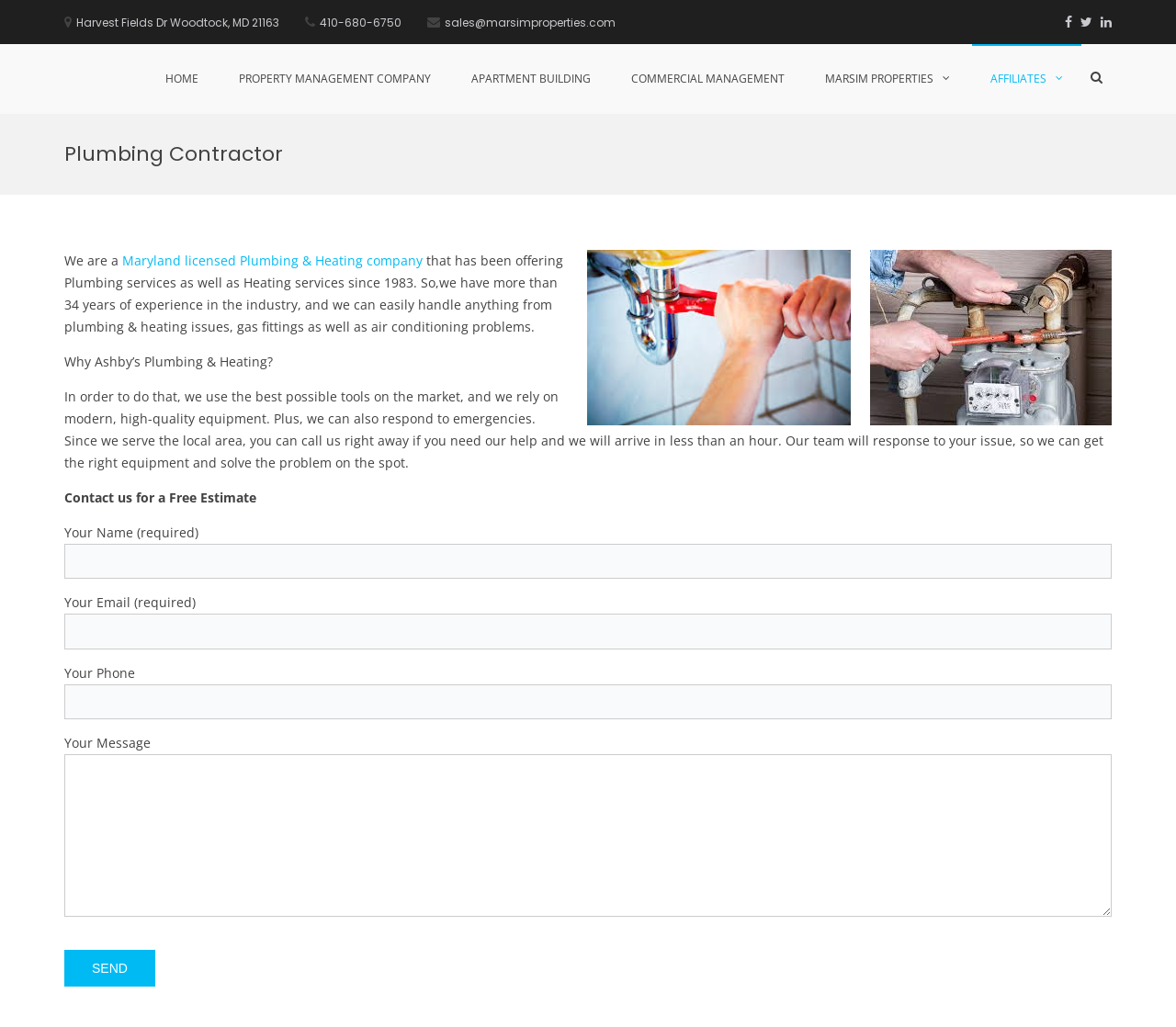Specify the bounding box coordinates of the element's region that should be clicked to achieve the following instruction: "Click on PROPERTY MANAGEMENT COMPANY link". The bounding box coordinates consist of four float numbers between 0 and 1, in the format [left, top, right, bottom].

[0.188, 0.043, 0.382, 0.111]